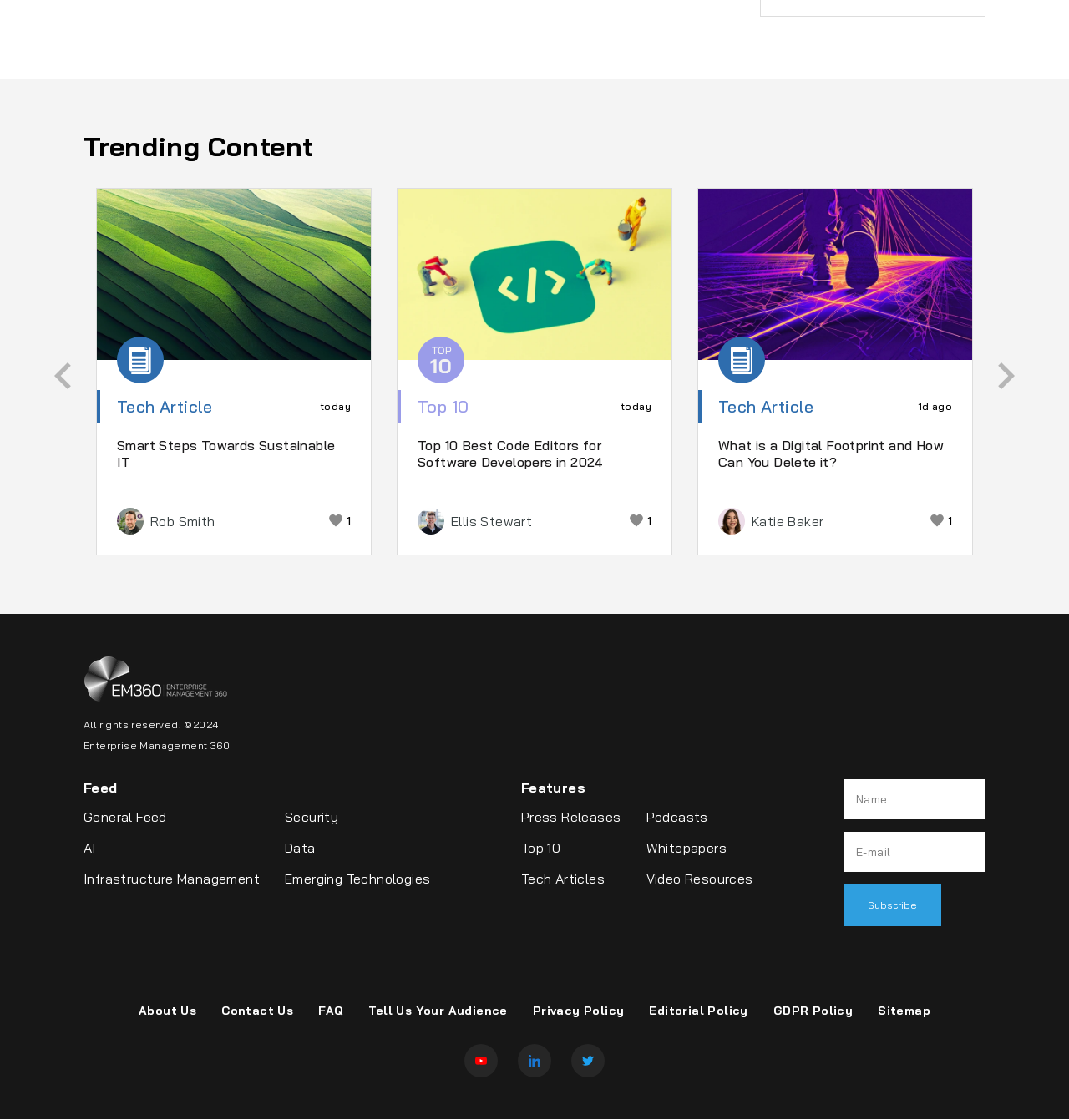What is the purpose of the textbox with the label 'Name'?
Please provide a comprehensive answer based on the details in the screenshot.

The textbox with the label 'Name' is identified by the textbox element 'Name' with bounding box coordinates [0.789, 0.695, 0.922, 0.731]. Its purpose is to input the user's name, as indicated by the label 'Name' and the required attribute set to True.